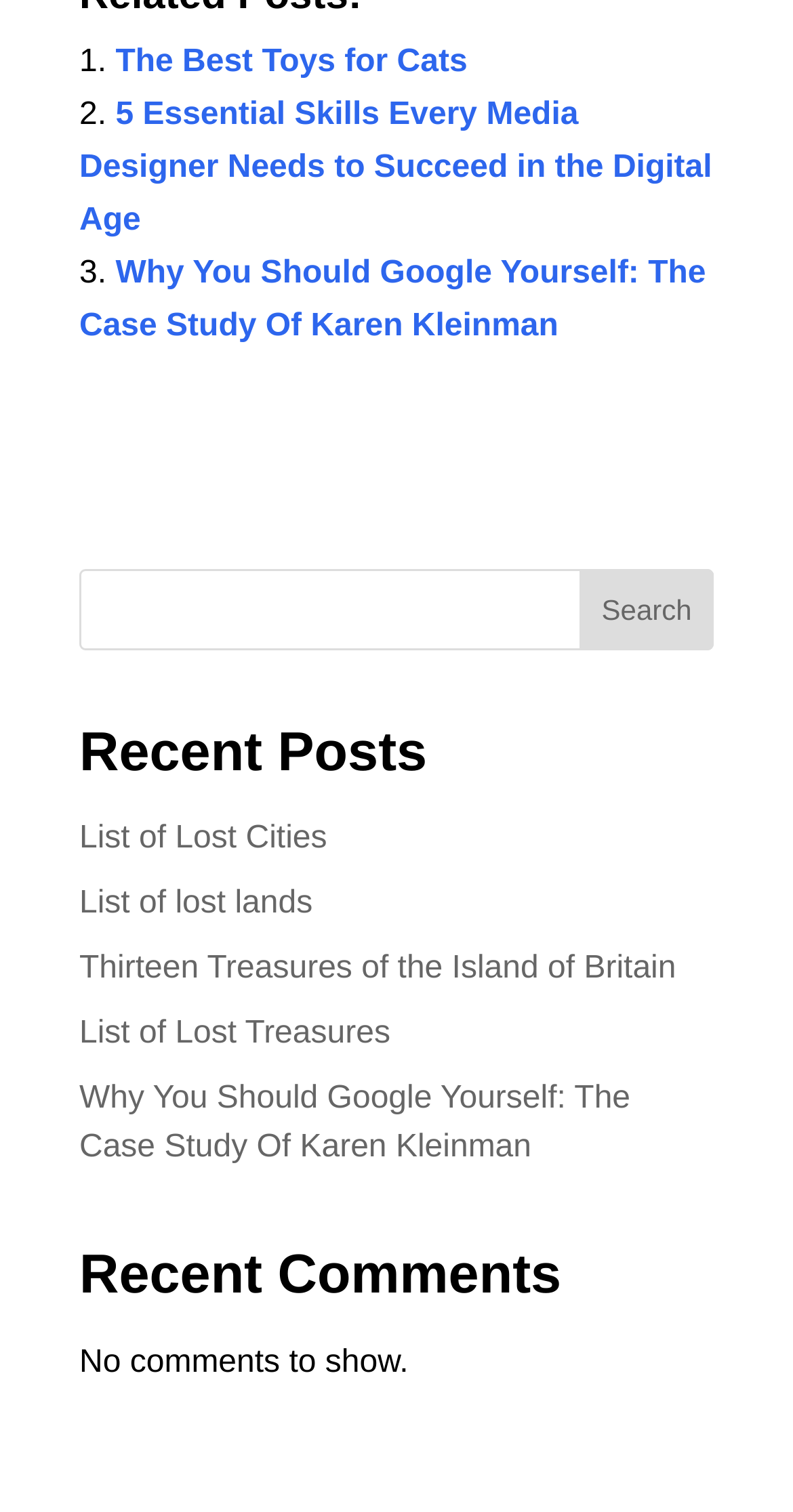Kindly determine the bounding box coordinates for the clickable area to achieve the given instruction: "Search for something".

[0.1, 0.377, 0.9, 0.43]